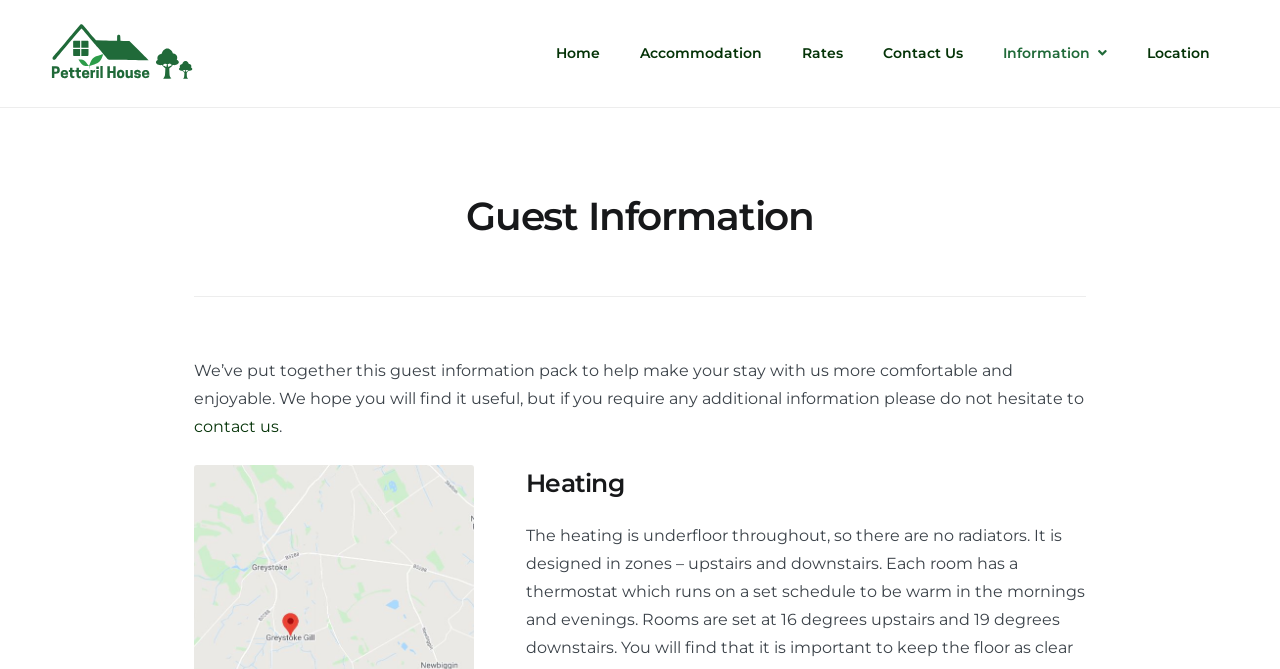Please mark the clickable region by giving the bounding box coordinates needed to complete this instruction: "Go to Home page".

[0.419, 0.044, 0.484, 0.116]